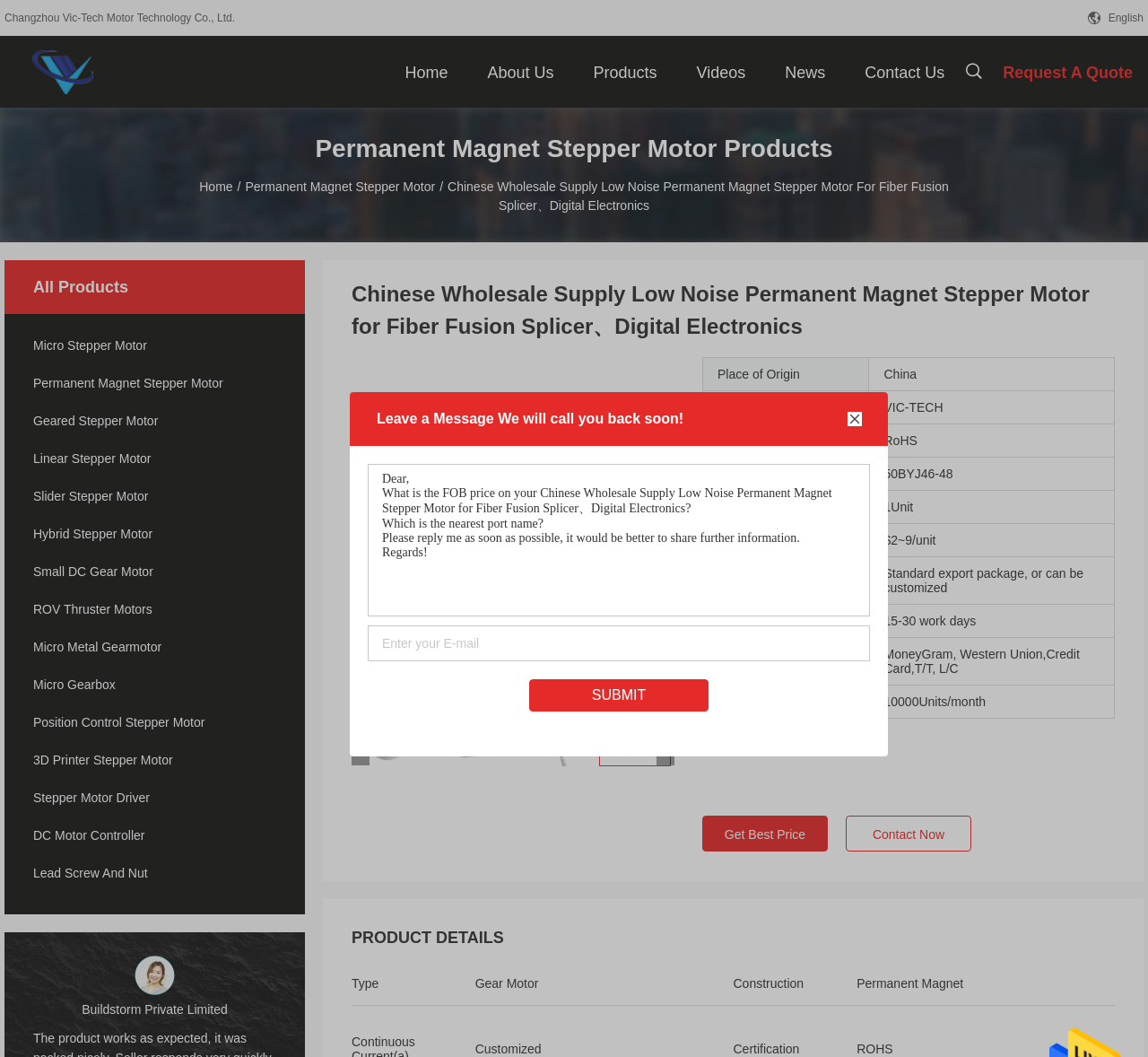Find the bounding box of the UI element described as: "News". The bounding box coordinates should be given as four float values between 0 and 1, i.e., [left, top, right, bottom].

[0.674, 0.034, 0.728, 0.102]